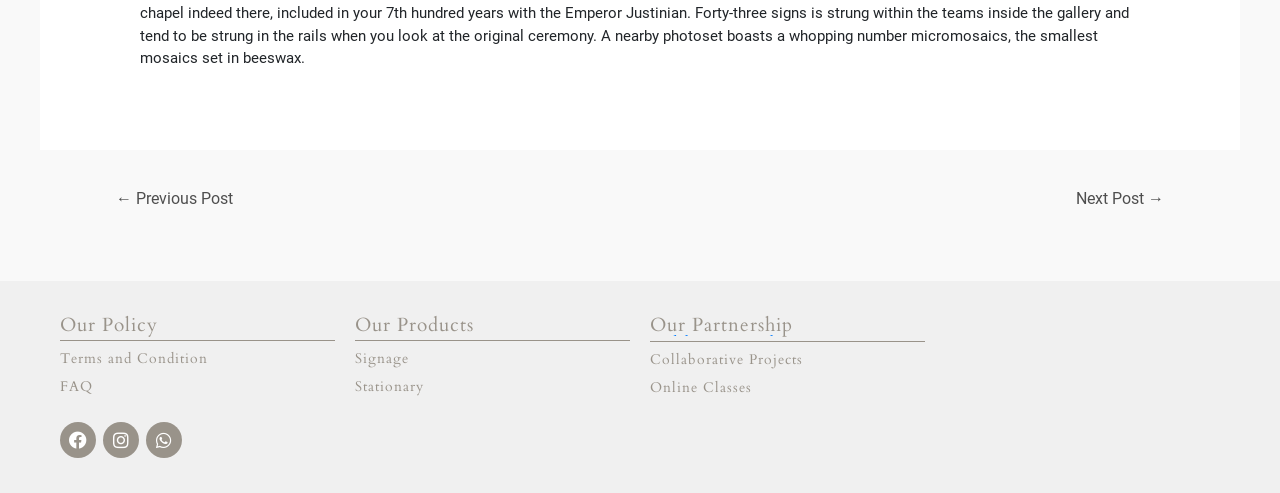What is the main category of products?
Using the image, give a concise answer in the form of a single word or short phrase.

Signage and Stationary